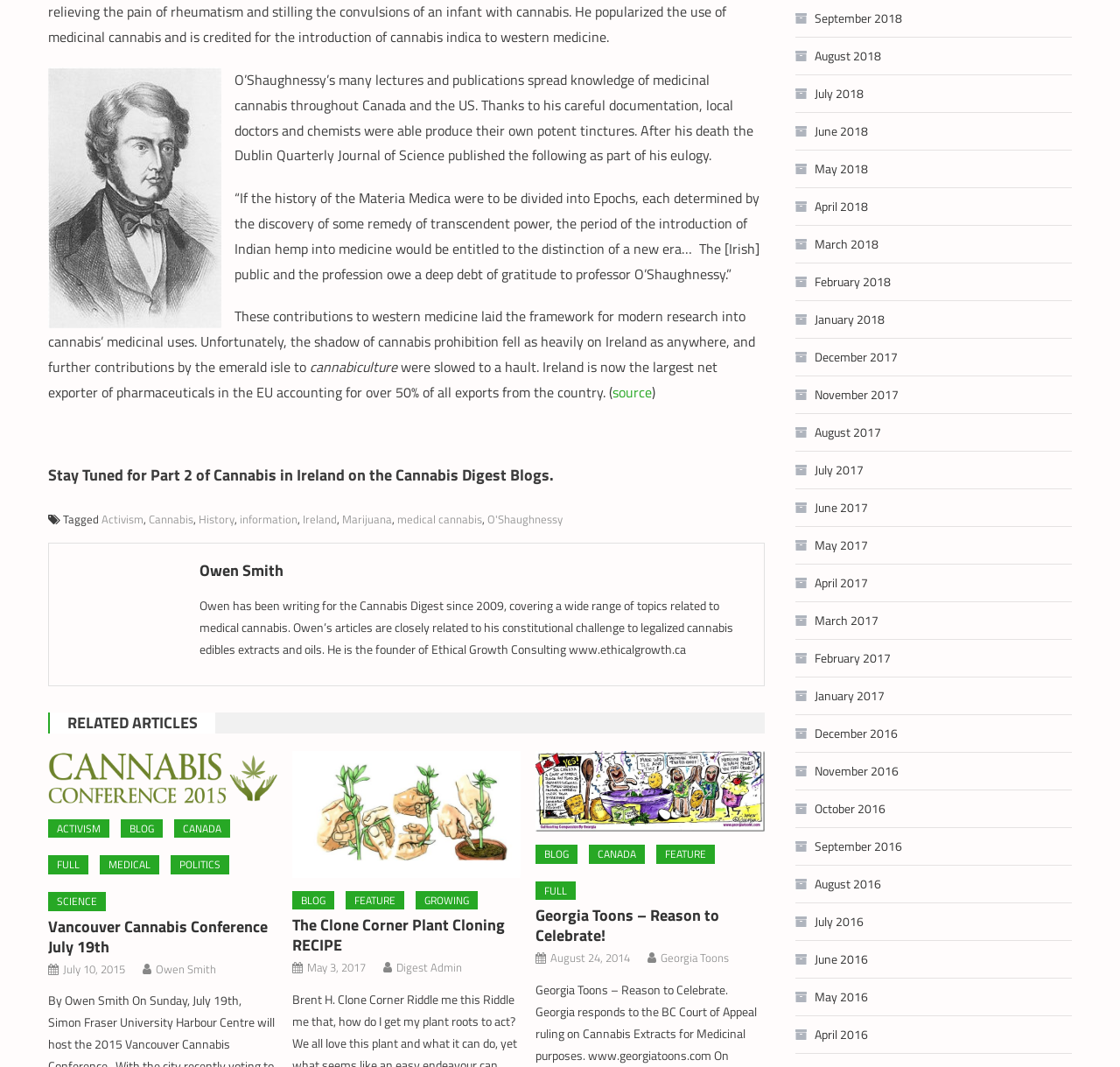Answer in one word or a short phrase: 
What is the name of the conference mentioned in the article?

Vancouver Cannabis Conference